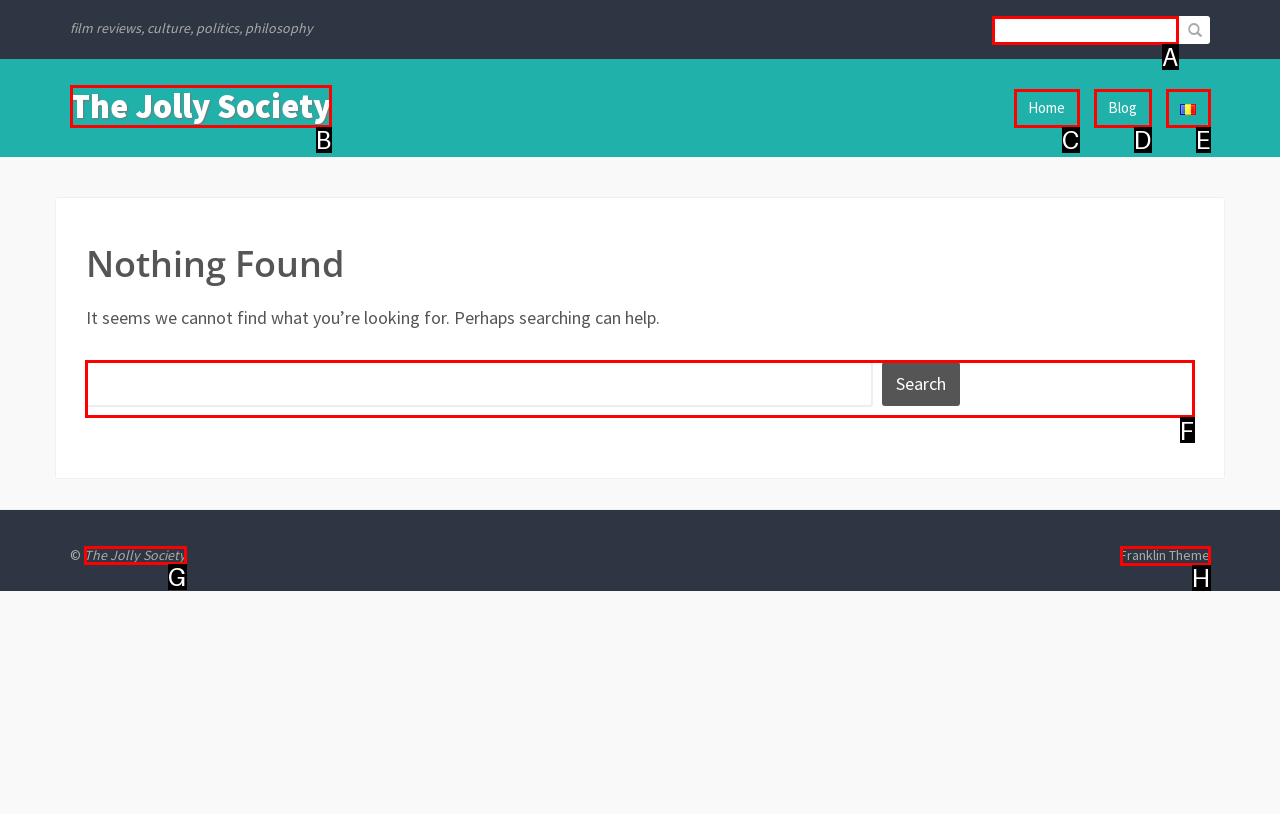To execute the task: search in the search box, which one of the highlighted HTML elements should be clicked? Answer with the option's letter from the choices provided.

F